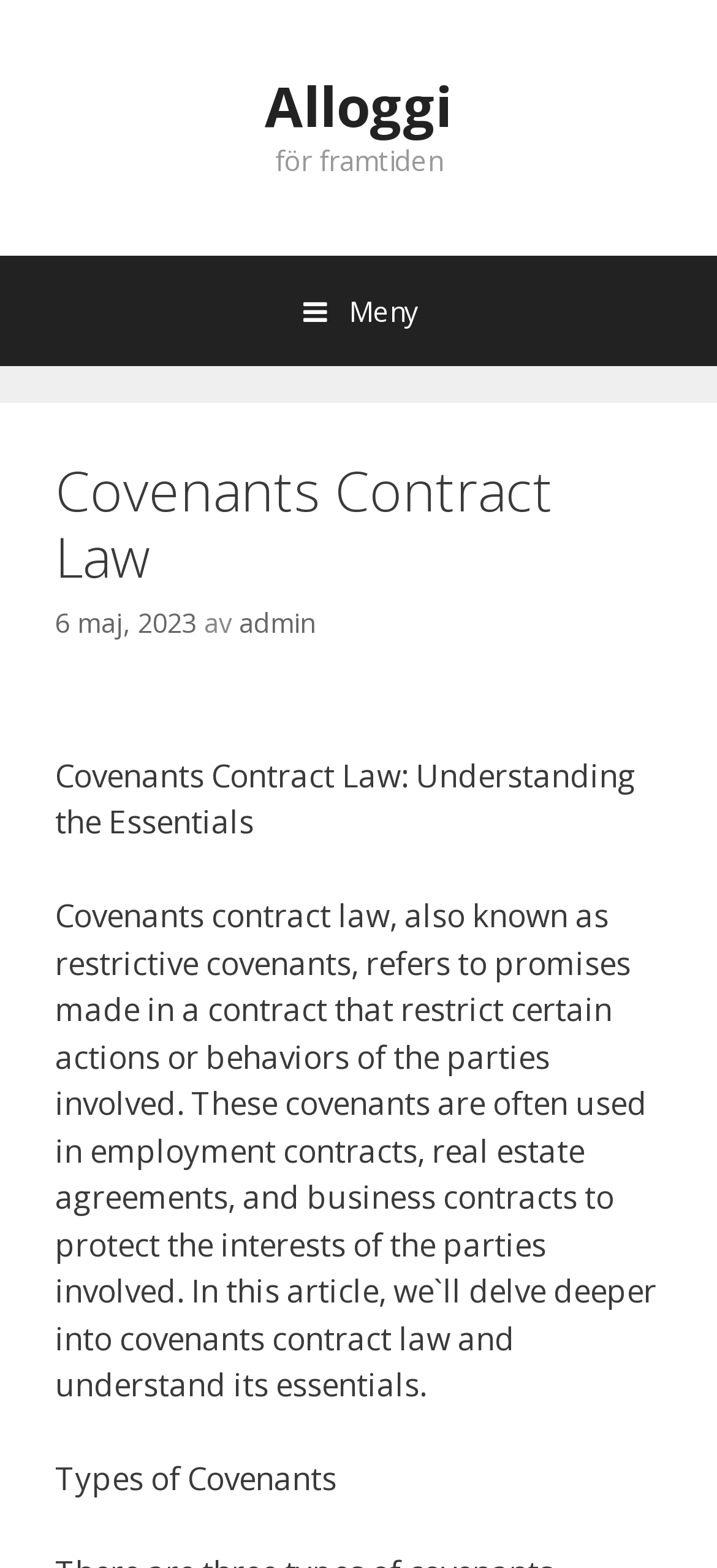Who is the author of the article?
Refer to the image and answer the question using a single word or phrase.

admin